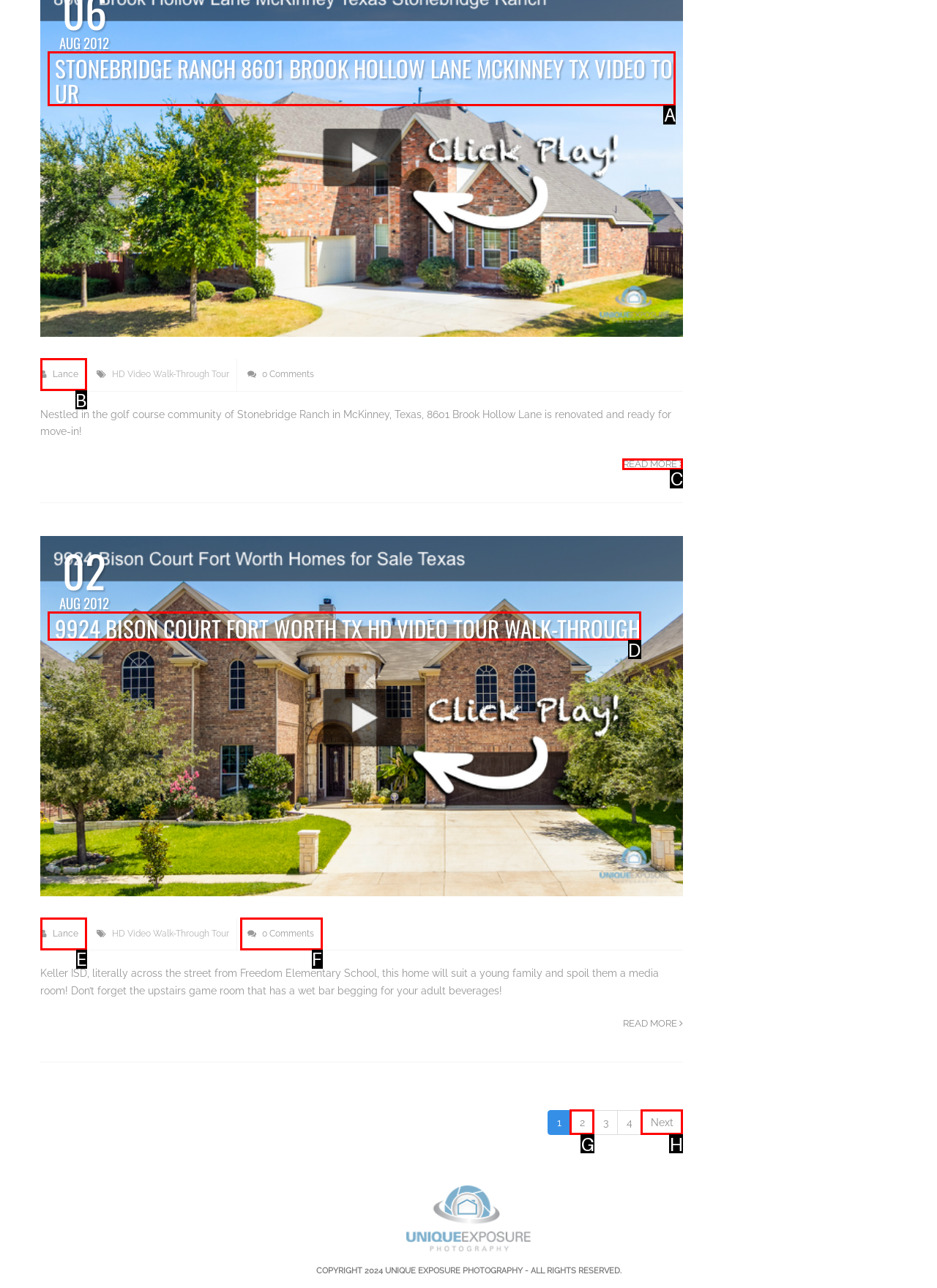Identify which HTML element should be clicked to fulfill this instruction: Watch video tour of Stonebridge Ranch Reply with the correct option's letter.

A